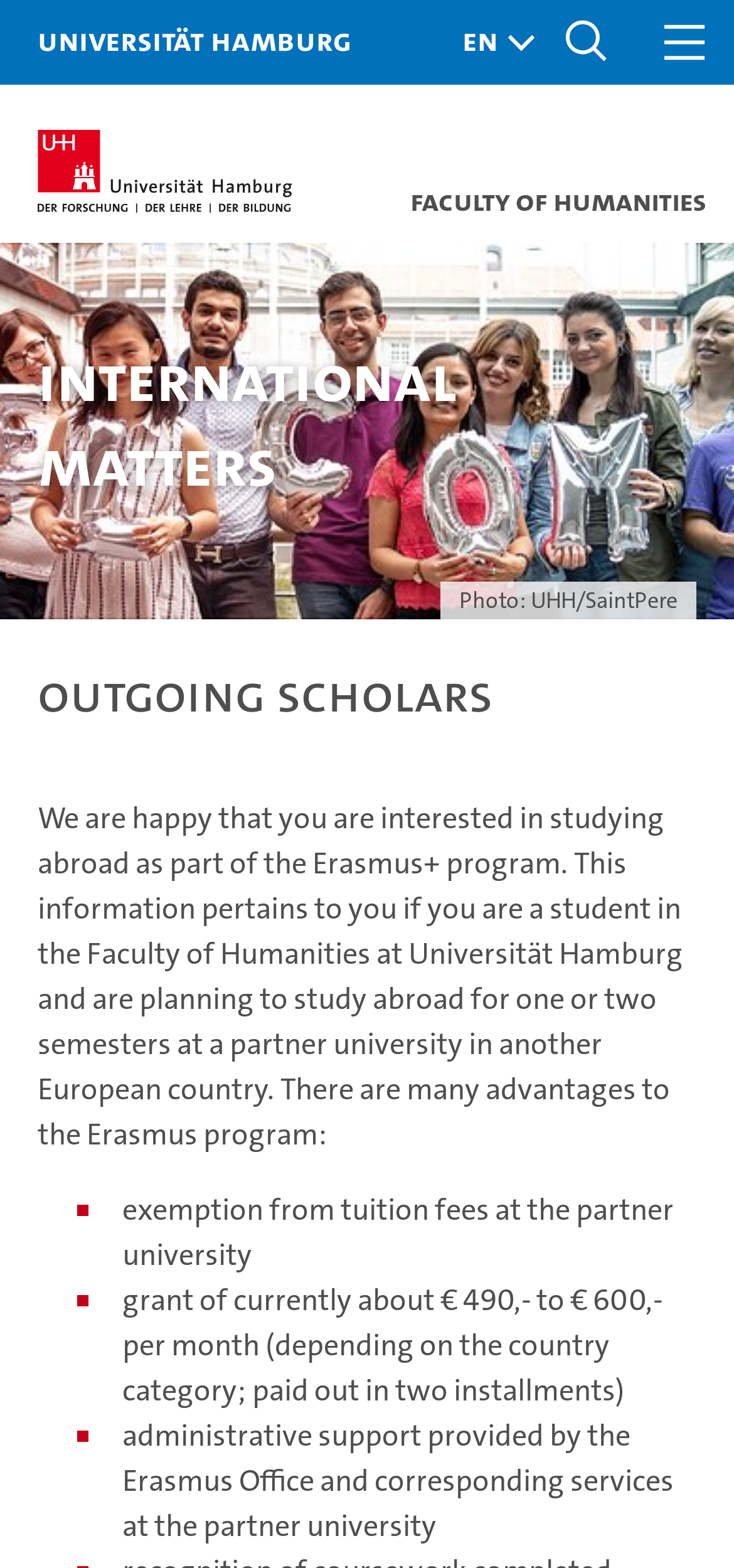Given the description of a UI element: "aria-label="Search"", identify the bounding box coordinates of the matching element in the webpage screenshot.

[0.736, 0.0, 0.864, 0.054]